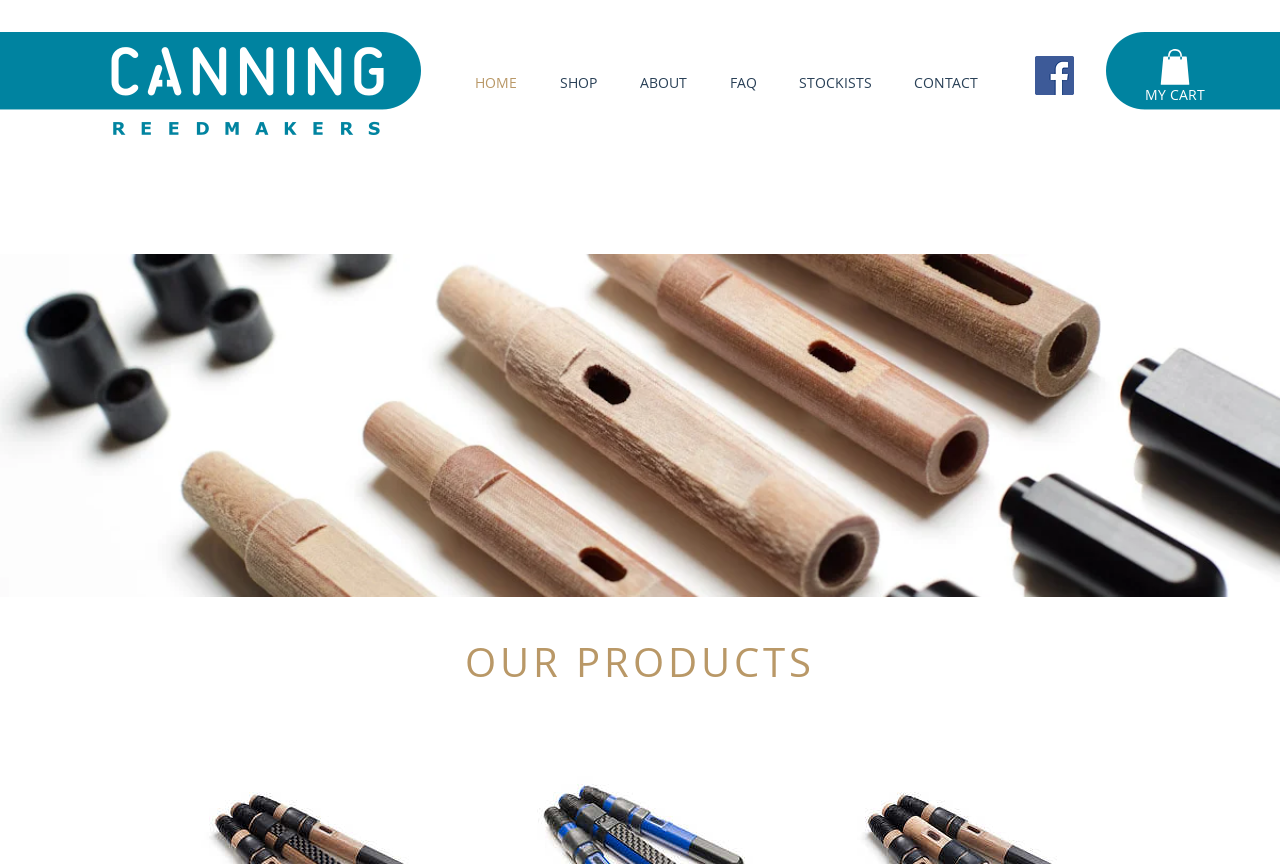Give a concise answer using only one word or phrase for this question:
How many navigation links are there?

6